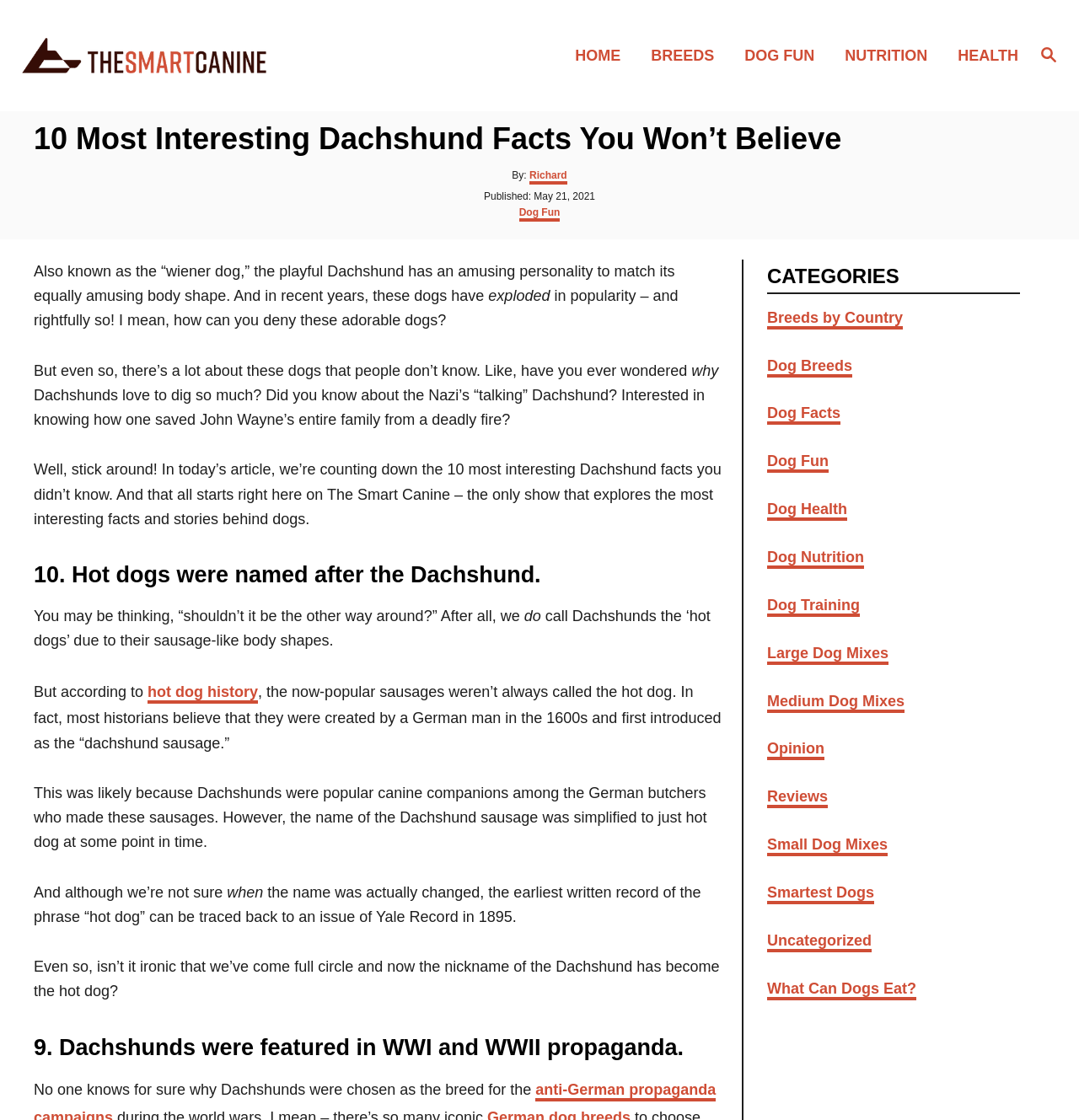What is the name of the website?
Offer a detailed and exhaustive answer to the question.

The name of the website can be found in the link 'The Smart Canine' which is located at the top left corner of the webpage.